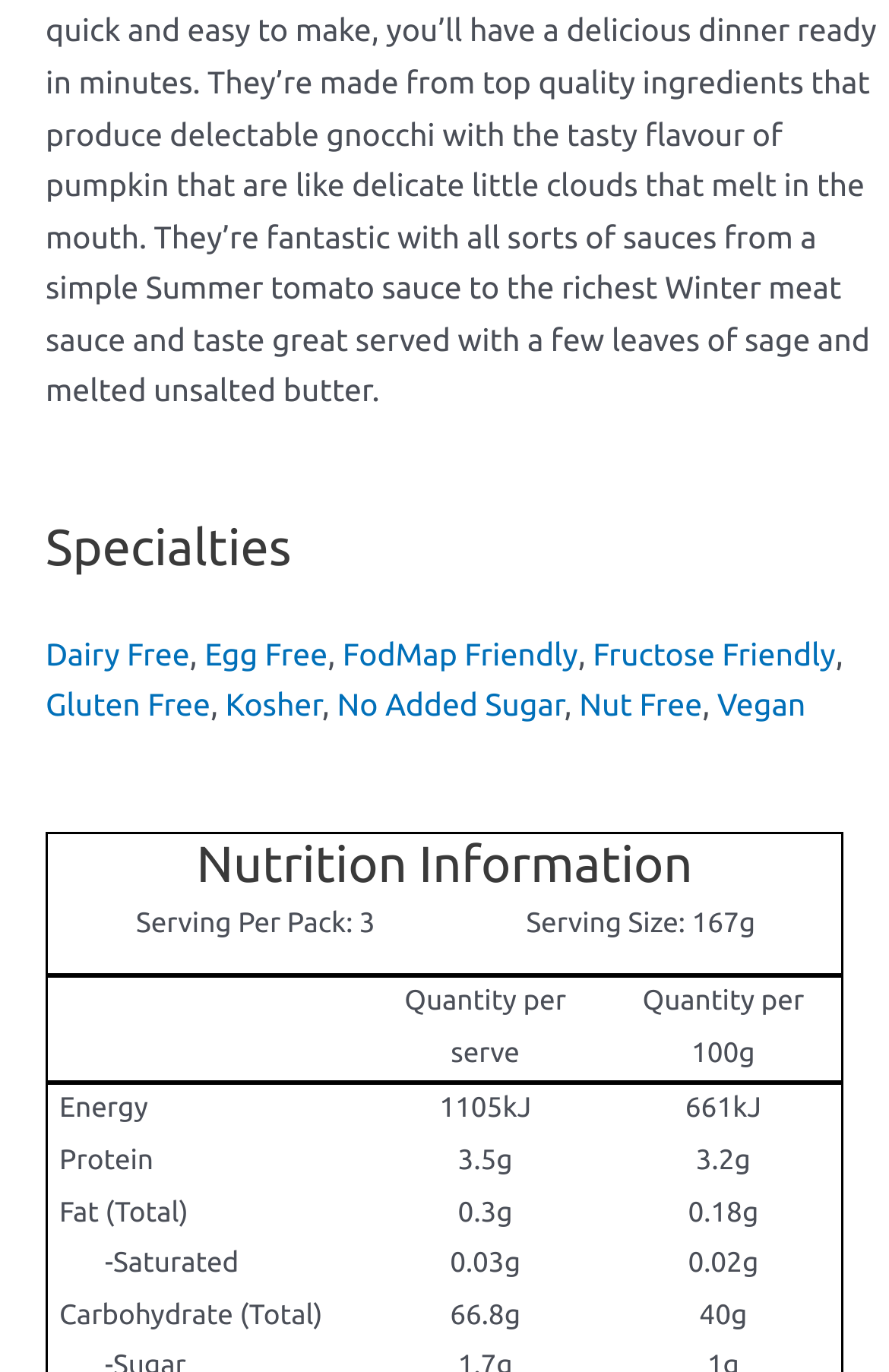What is the serving size per pack?
Look at the screenshot and provide an in-depth answer.

According to the Nutrition Information table, the serving size per pack is 3, and the serving size is 167g.